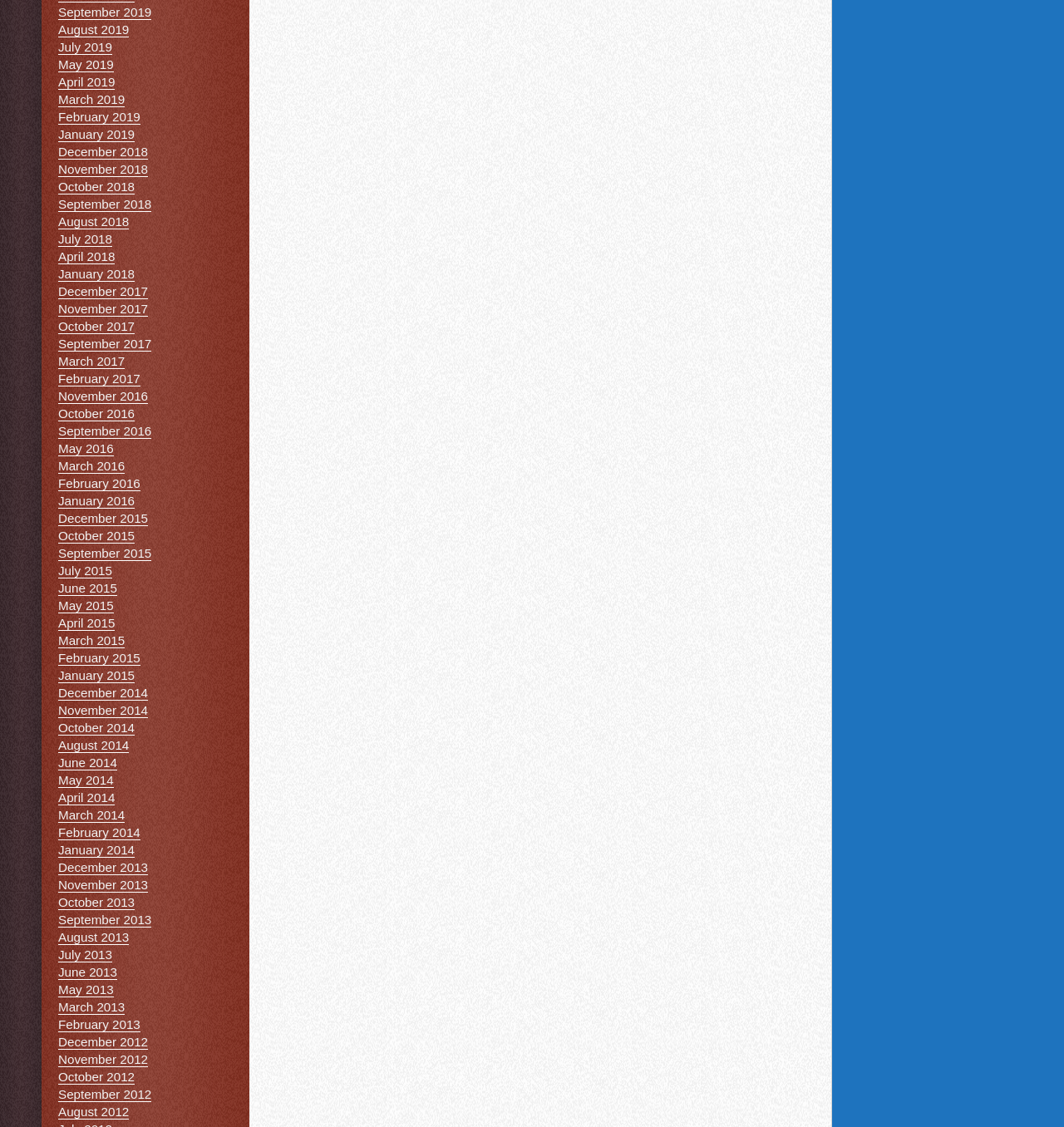Predict the bounding box for the UI component with the following description: "December 2013".

[0.055, 0.763, 0.139, 0.777]